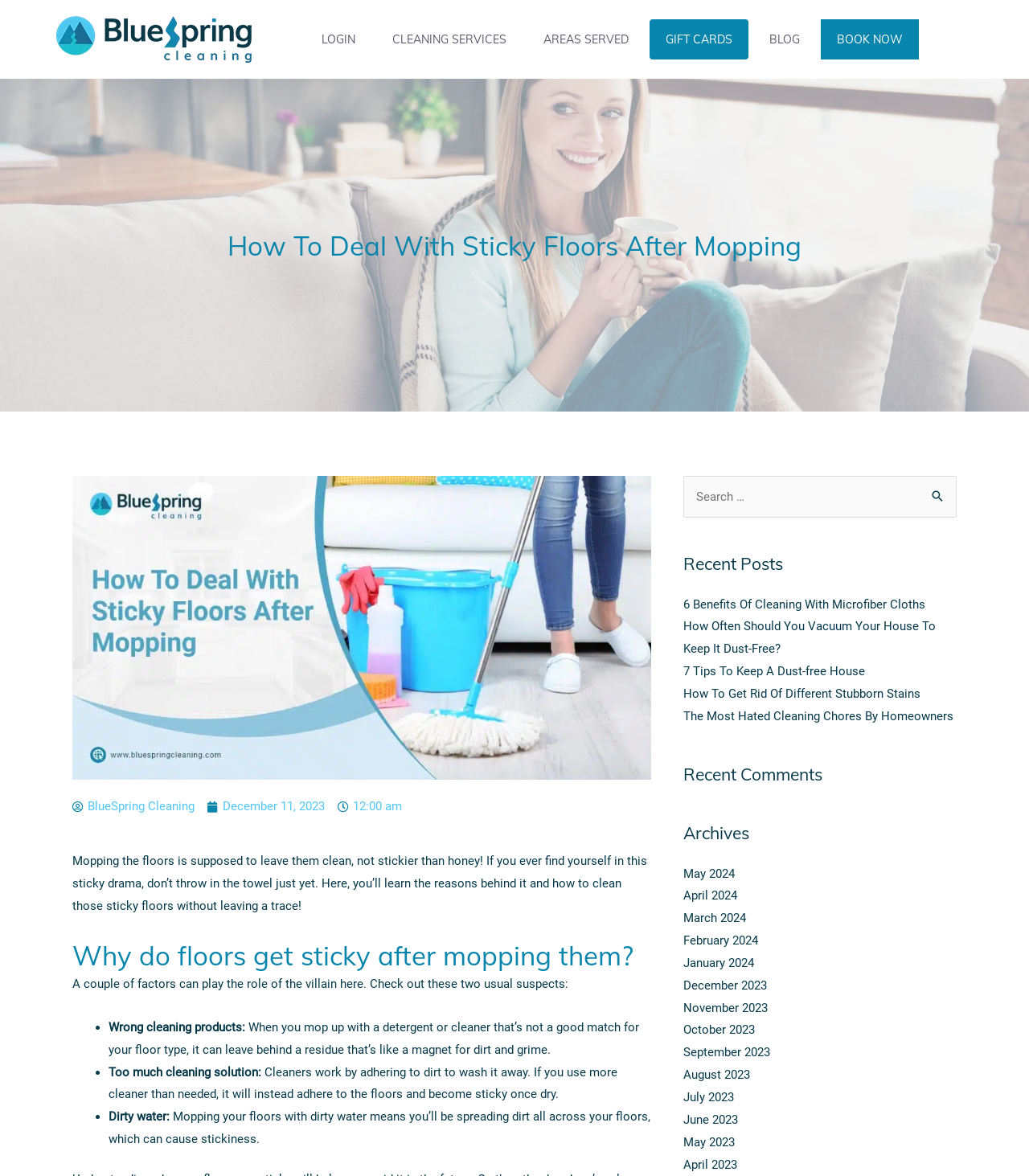Pinpoint the bounding box coordinates of the element that must be clicked to accomplish the following instruction: "View the 'Recent Posts'". The coordinates should be in the format of four float numbers between 0 and 1, i.e., [left, top, right, bottom].

[0.664, 0.469, 0.93, 0.49]